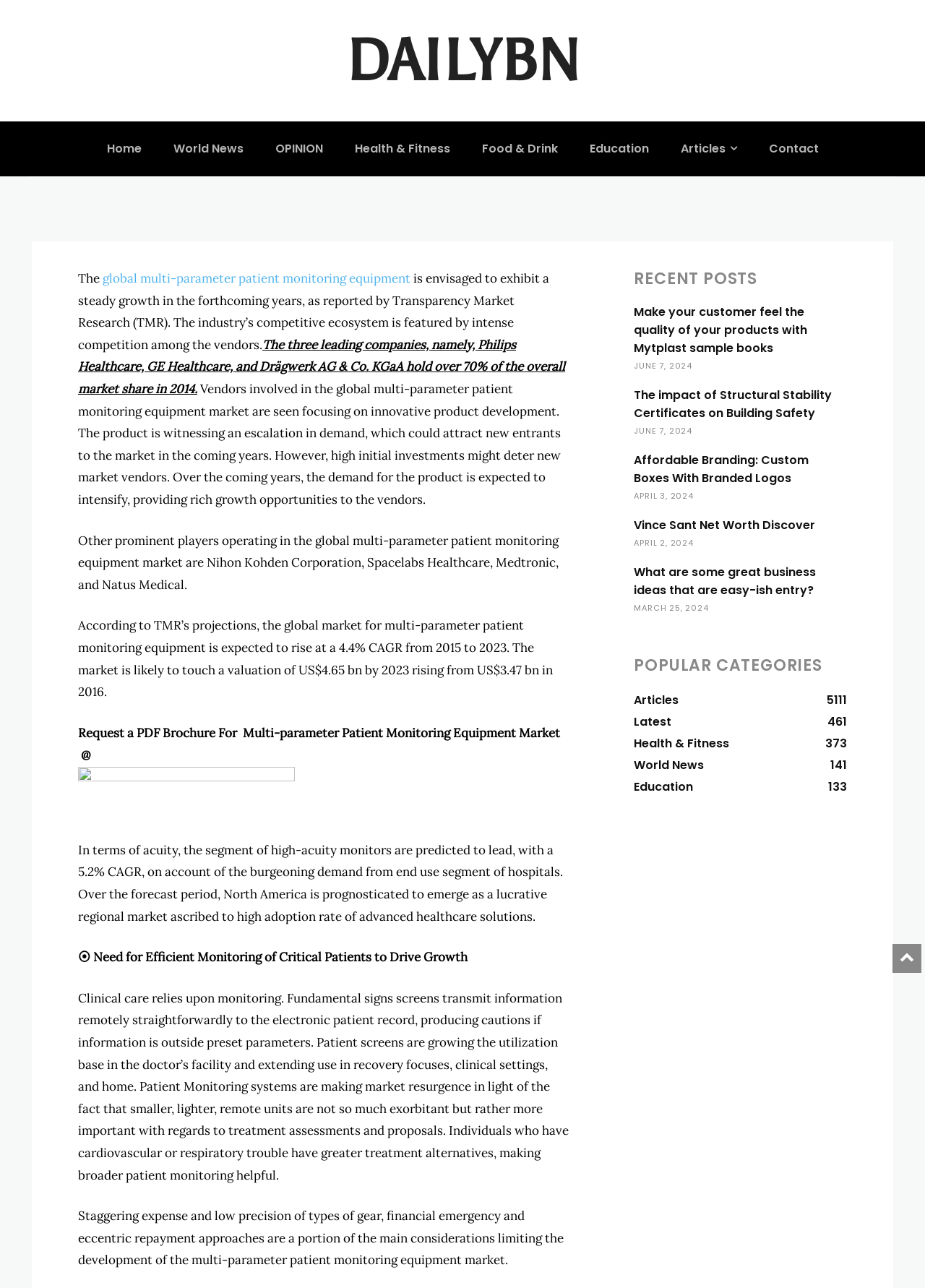Please specify the bounding box coordinates for the clickable region that will help you carry out the instruction: "Contact Us".

None